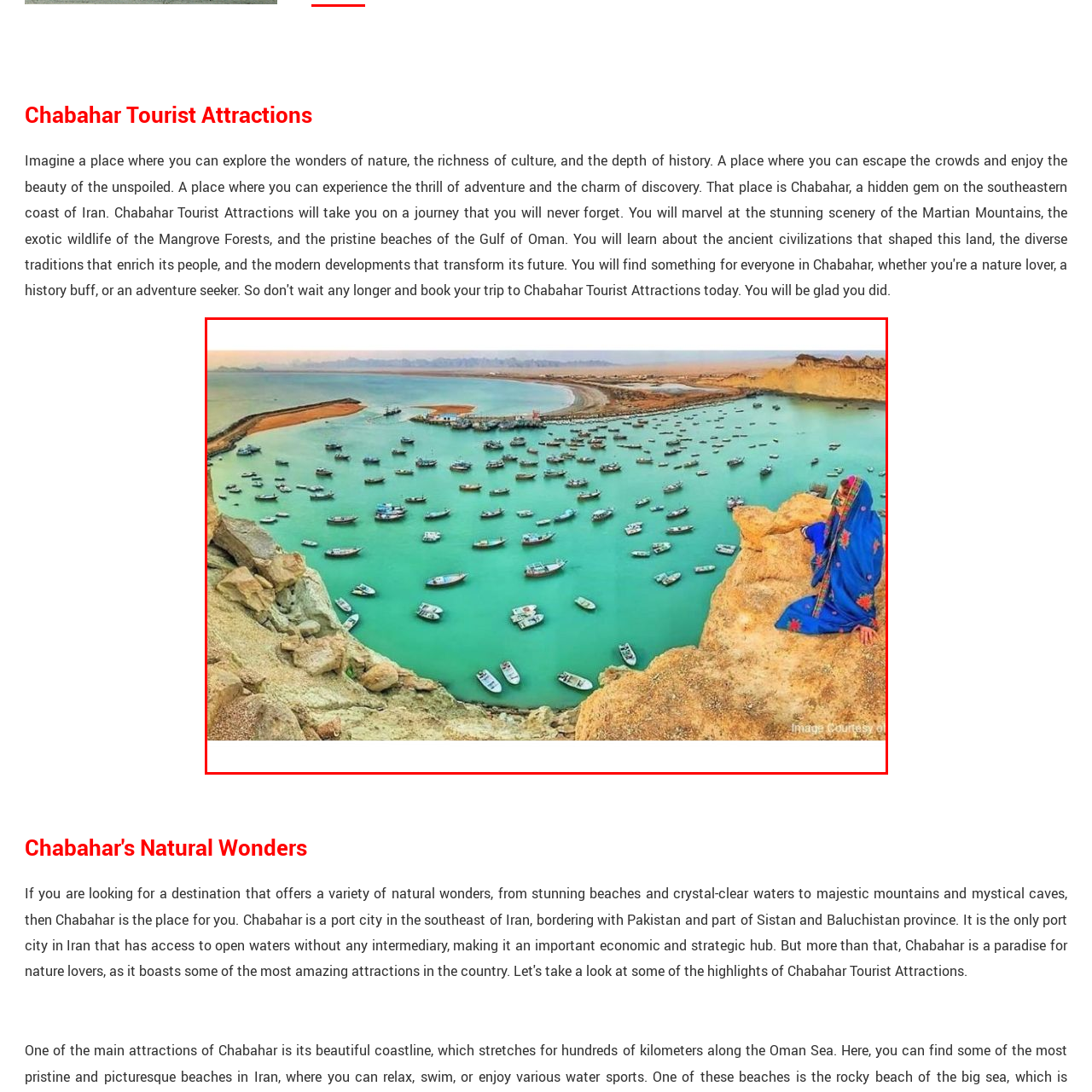Provide a thorough caption for the image that is surrounded by the red boundary.

The image captures a stunning view of the Chabahar coastline, showcasing a serene bay filled with numerous fishing boats gently bobbing on the turquoise waters. In the foreground, a woman dressed in traditional attire, featuring a vibrant blue scarf adorned with intricate patterns, sits contemplatively on the rocky ledge, gazing out over the picturesque landscape. The curvature of the coastline is visible in the background, along with a sandy area and jetties that seem to extend into the sea. The soft hues of the sky suggest either dawn or dusk, enhancing the tranquility of this coastal scene. This setting highlights the natural beauty and cultural richness of Chabahar's tourist attractions, making it a perfect destination for nature lovers and those seeking an enchanting escape.